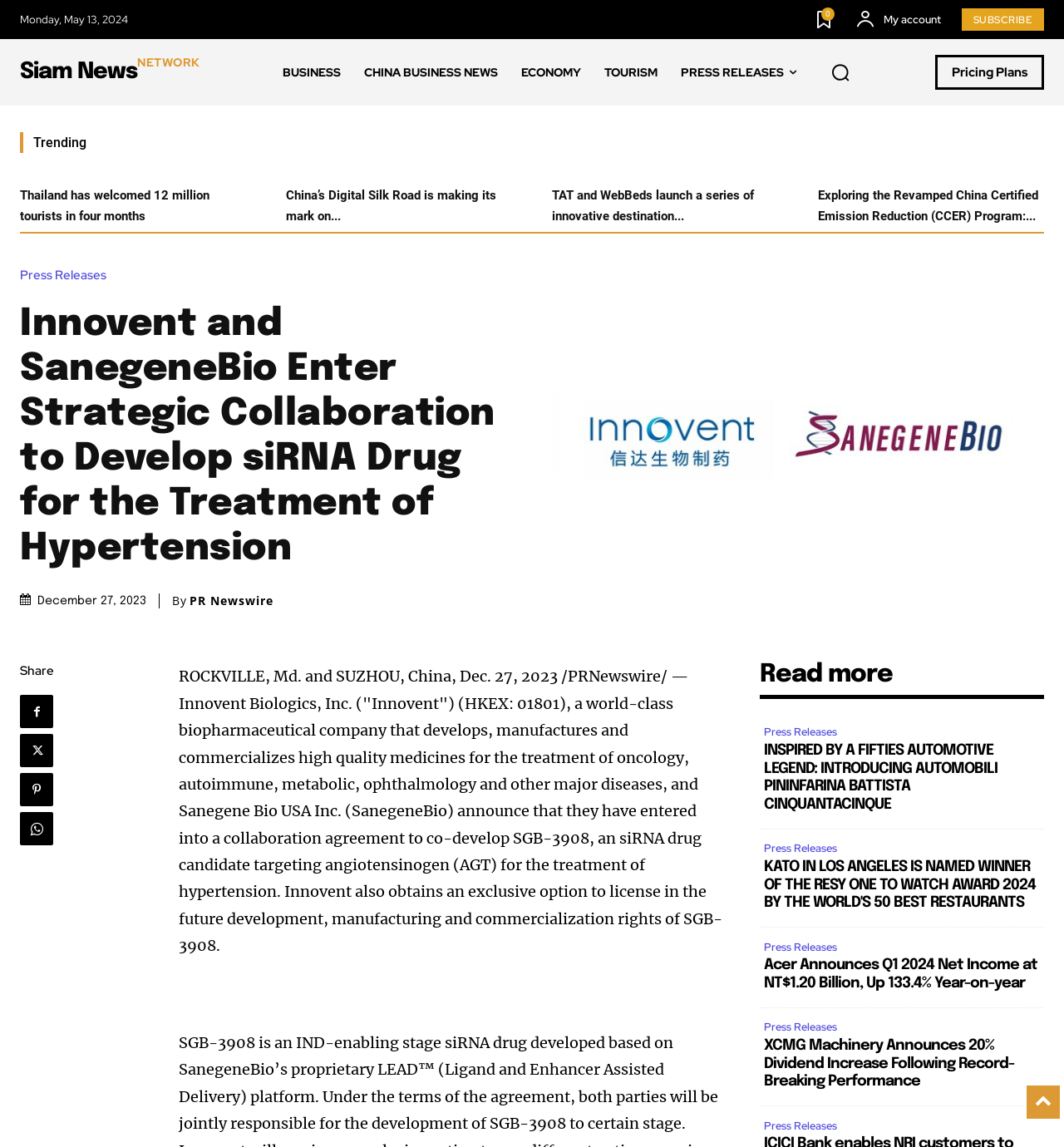What is the company mentioned in the latest press release?
Based on the image, provide your answer in one word or phrase.

Innovent Biologics